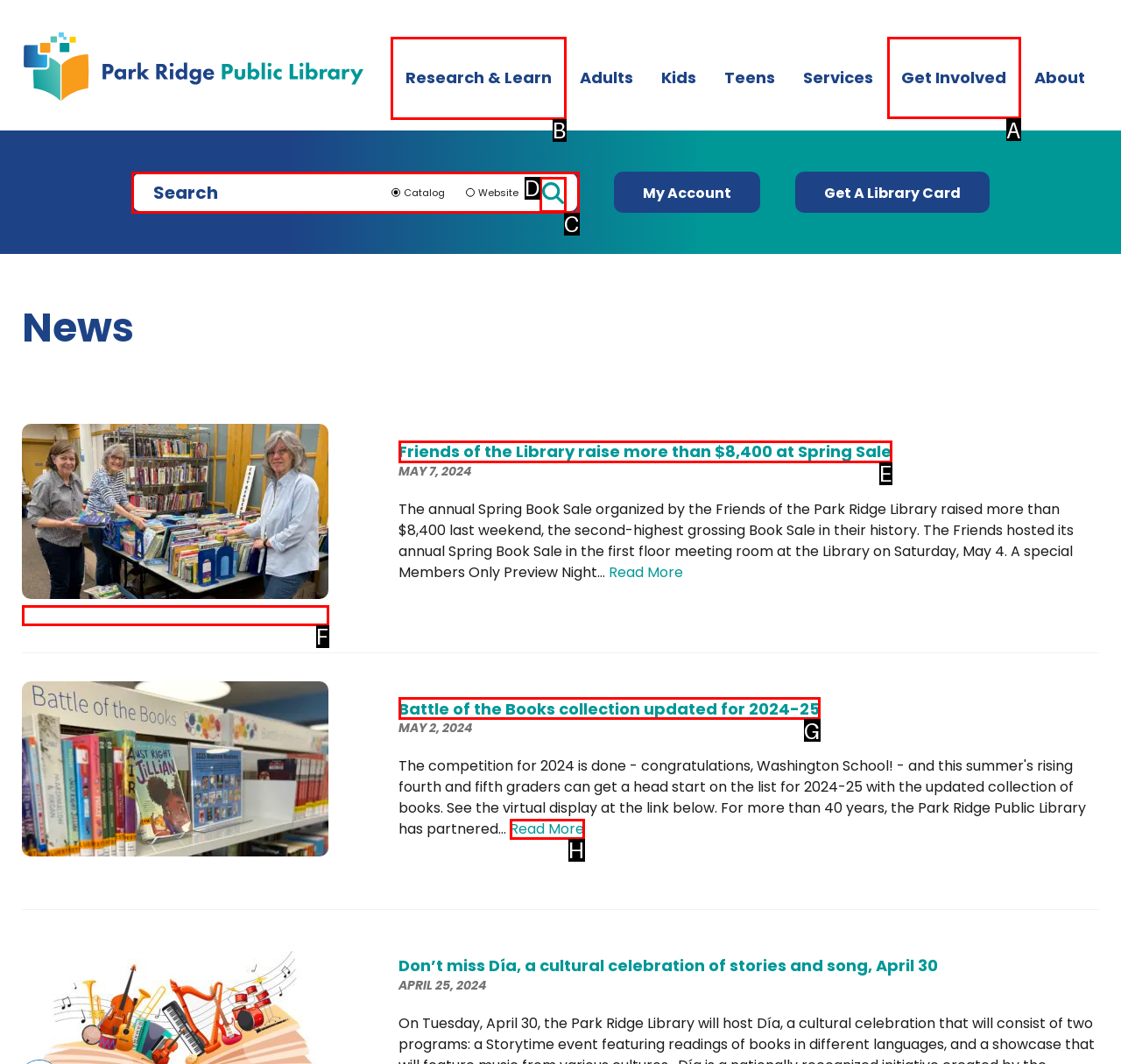Identify the correct HTML element to click to accomplish this task: Visit the Research & Learn page
Respond with the letter corresponding to the correct choice.

B